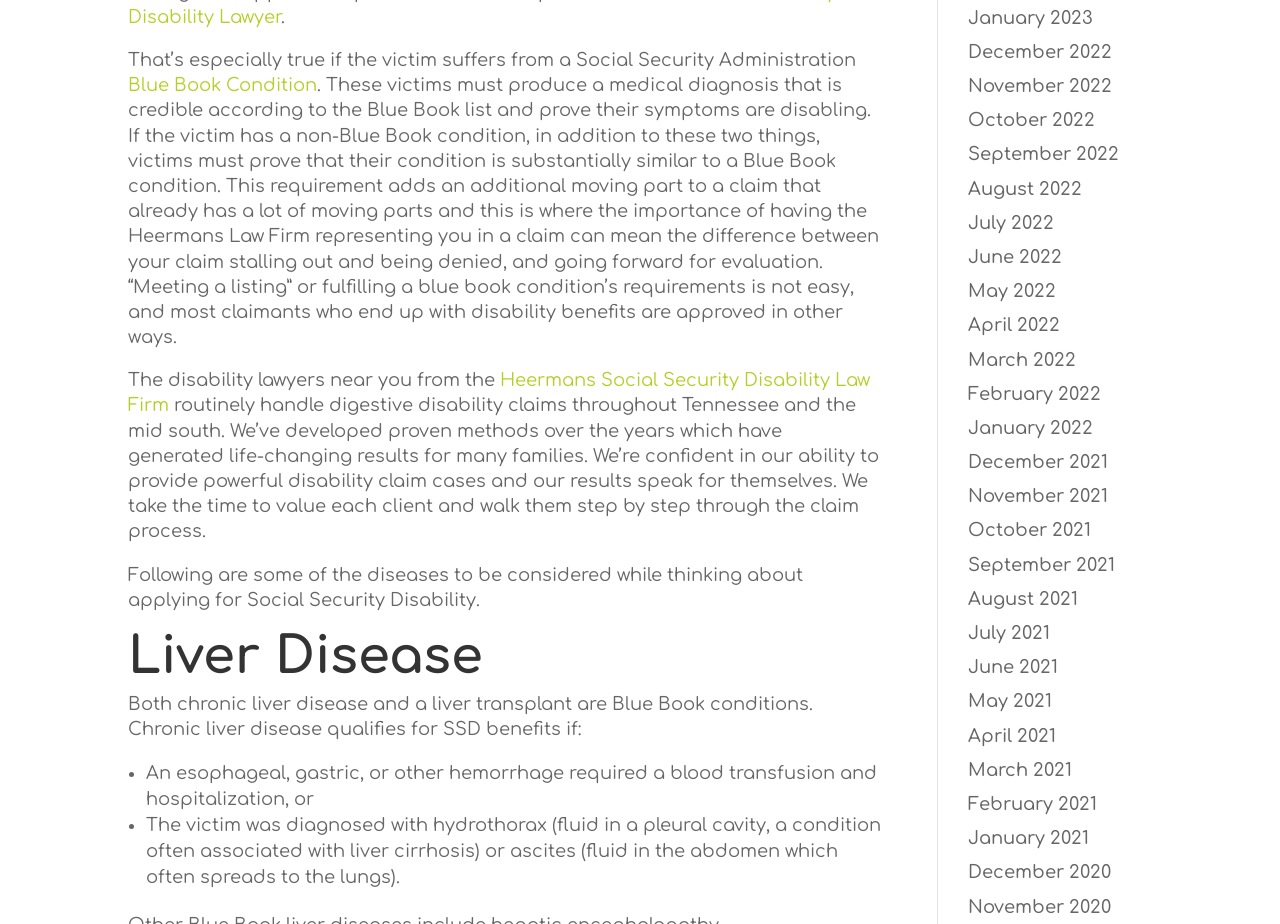Determine the bounding box coordinates of the clickable element to achieve the following action: 'Click the 'Blue Book Condition' link'. Provide the coordinates as four float values between 0 and 1, formatted as [left, top, right, bottom].

[0.1, 0.081, 0.248, 0.103]